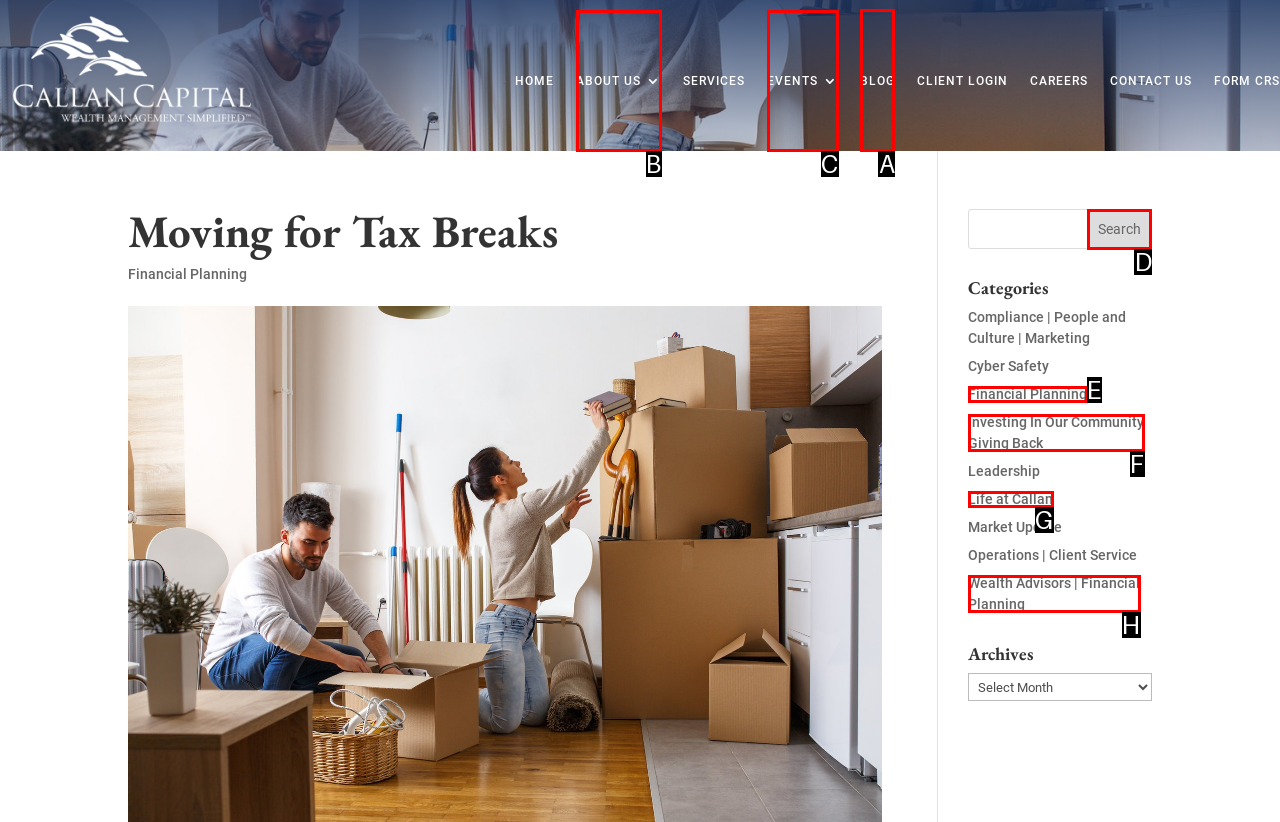Given the task: Read the blog, tell me which HTML element to click on.
Answer with the letter of the correct option from the given choices.

A